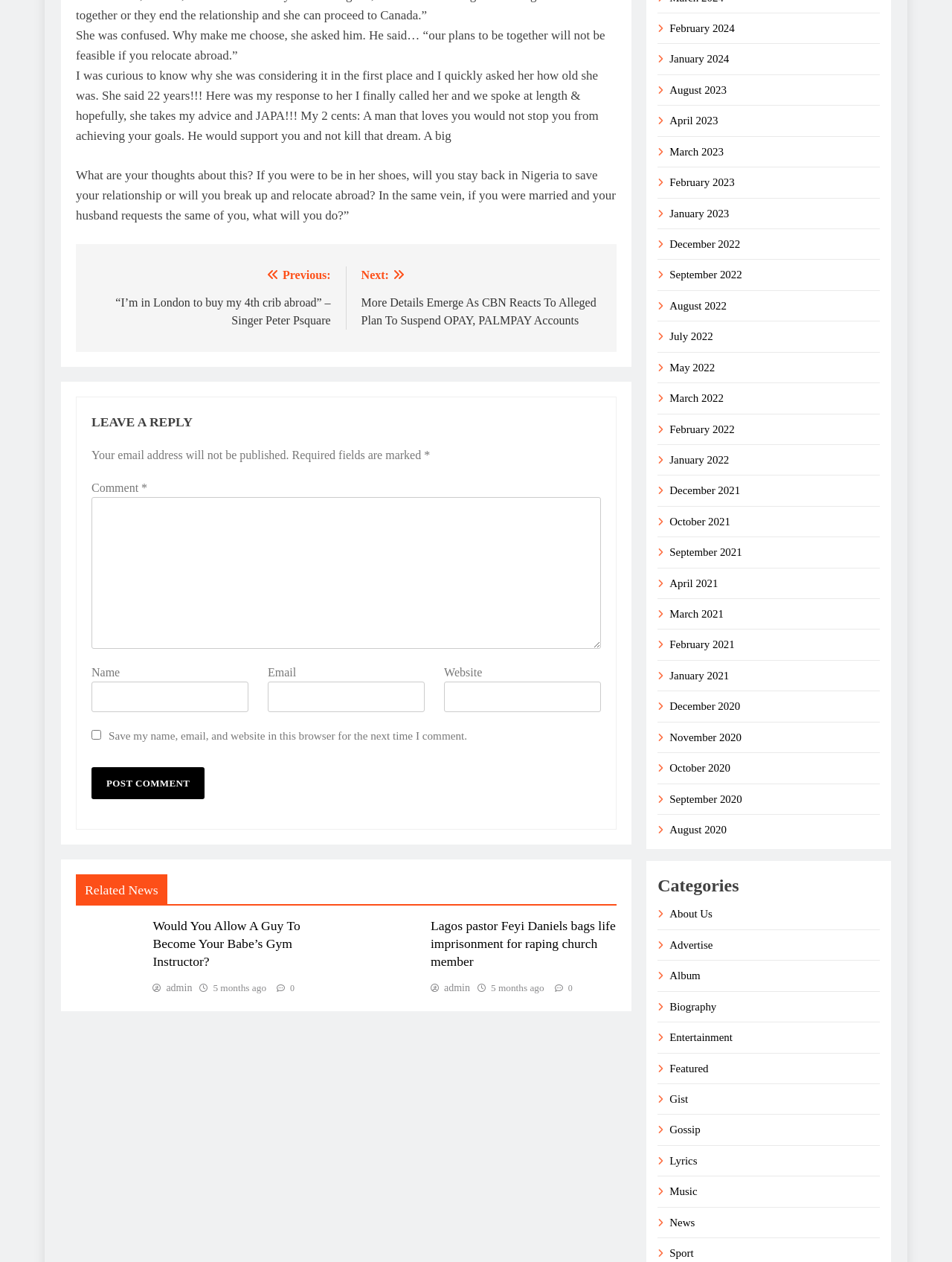Identify the coordinates of the bounding box for the element that must be clicked to accomplish the instruction: "View related news".

[0.08, 0.693, 0.648, 0.718]